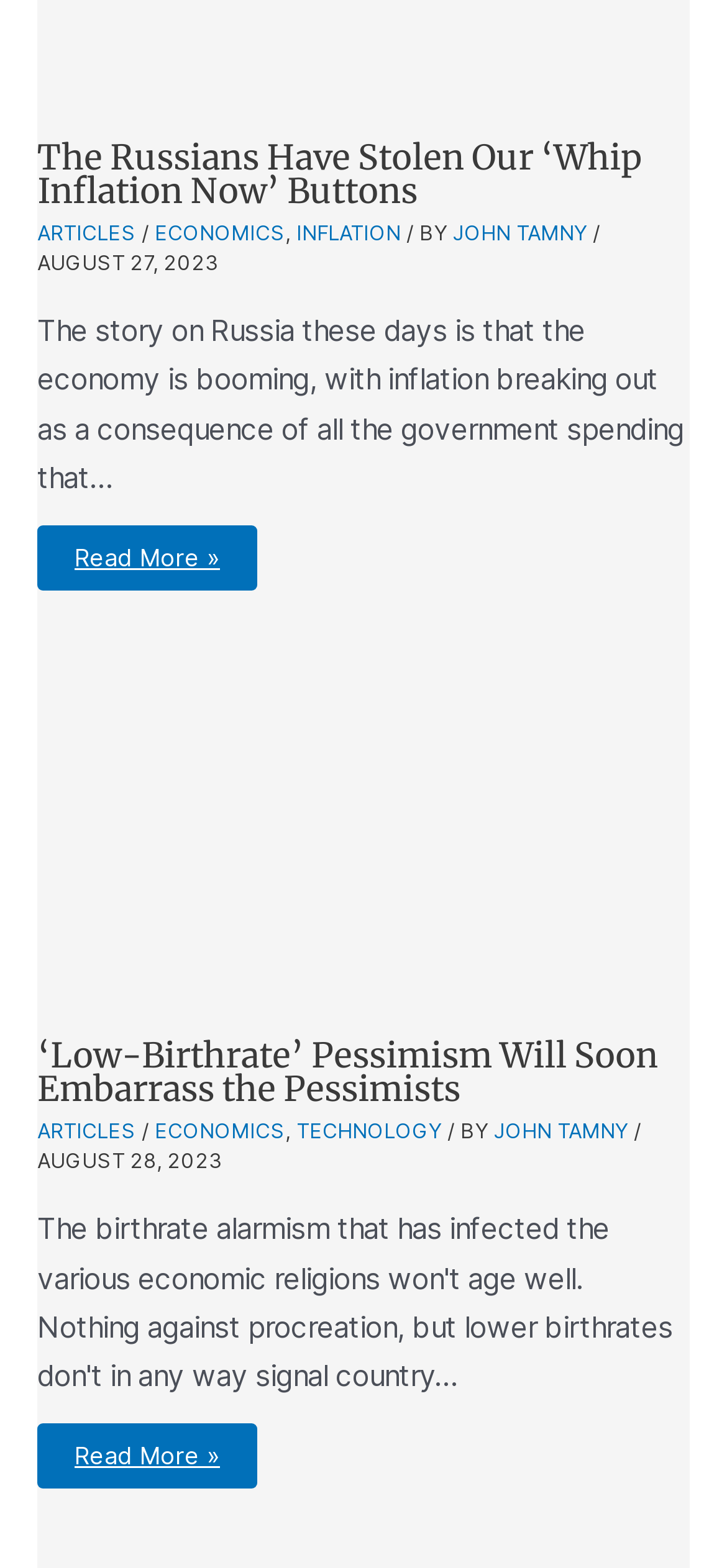Given the element description: "Read More »", predict the bounding box coordinates of this UI element. The coordinates must be four float numbers between 0 and 1, given as [left, top, right, bottom].

[0.051, 0.335, 0.354, 0.376]